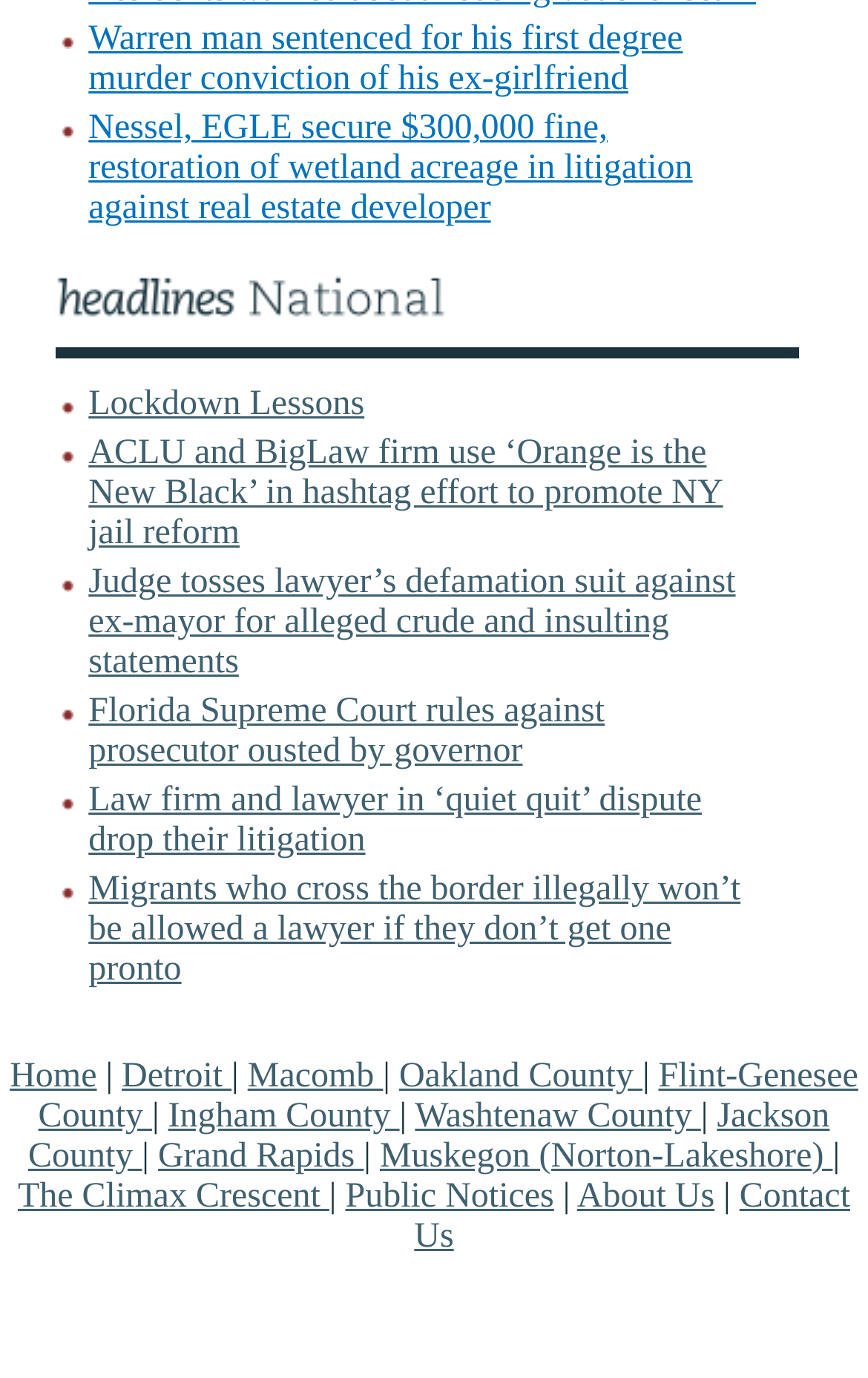Using the webpage screenshot and the element description Contact Us, determine the bounding box coordinates. Specify the coordinates in the format (top-left x, top-left y, bottom-right x, bottom-right y) with values ranging from 0 to 1.

[0.477, 0.855, 0.979, 0.911]